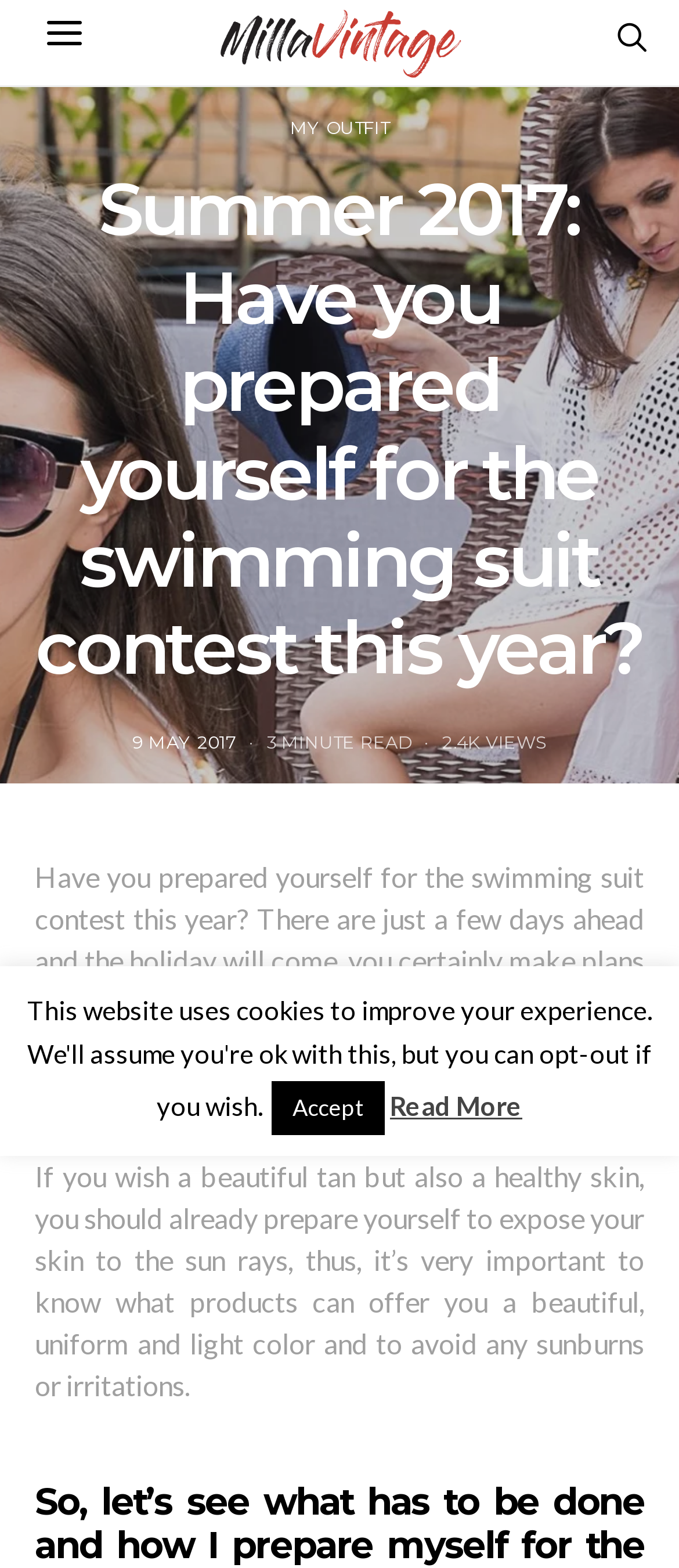How many minutes does it take to read the article?
Answer the question in as much detail as possible.

I found the reading time of the article by looking at the static text element with the text '3 MINUTE READ' which is located below the posted date.